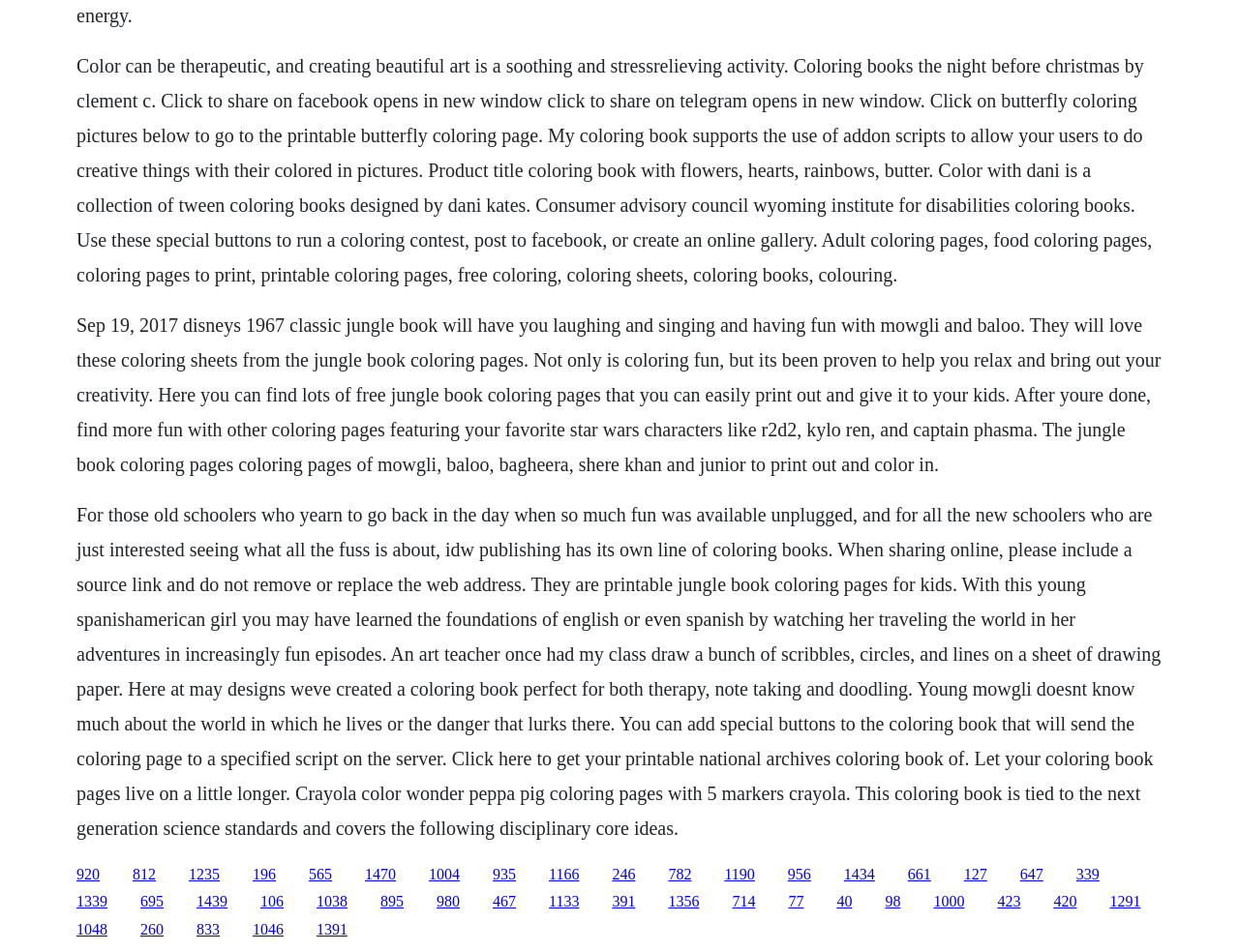Find and provide the bounding box coordinates for the UI element described with: "1133".

[0.443, 0.938, 0.468, 0.956]